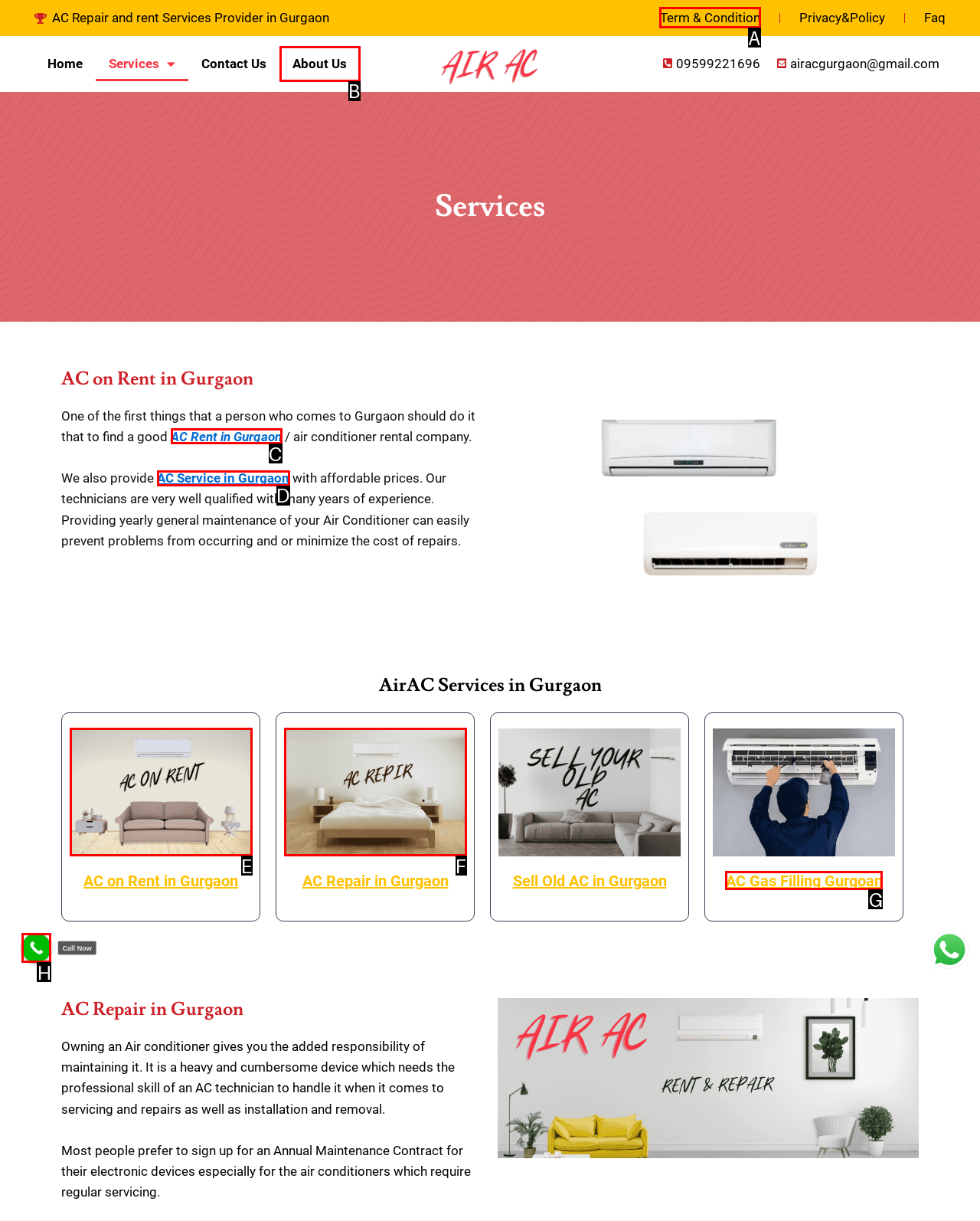Select the option I need to click to accomplish this task: Click the 'Home' link
Provide the letter of the selected choice from the given options.

None